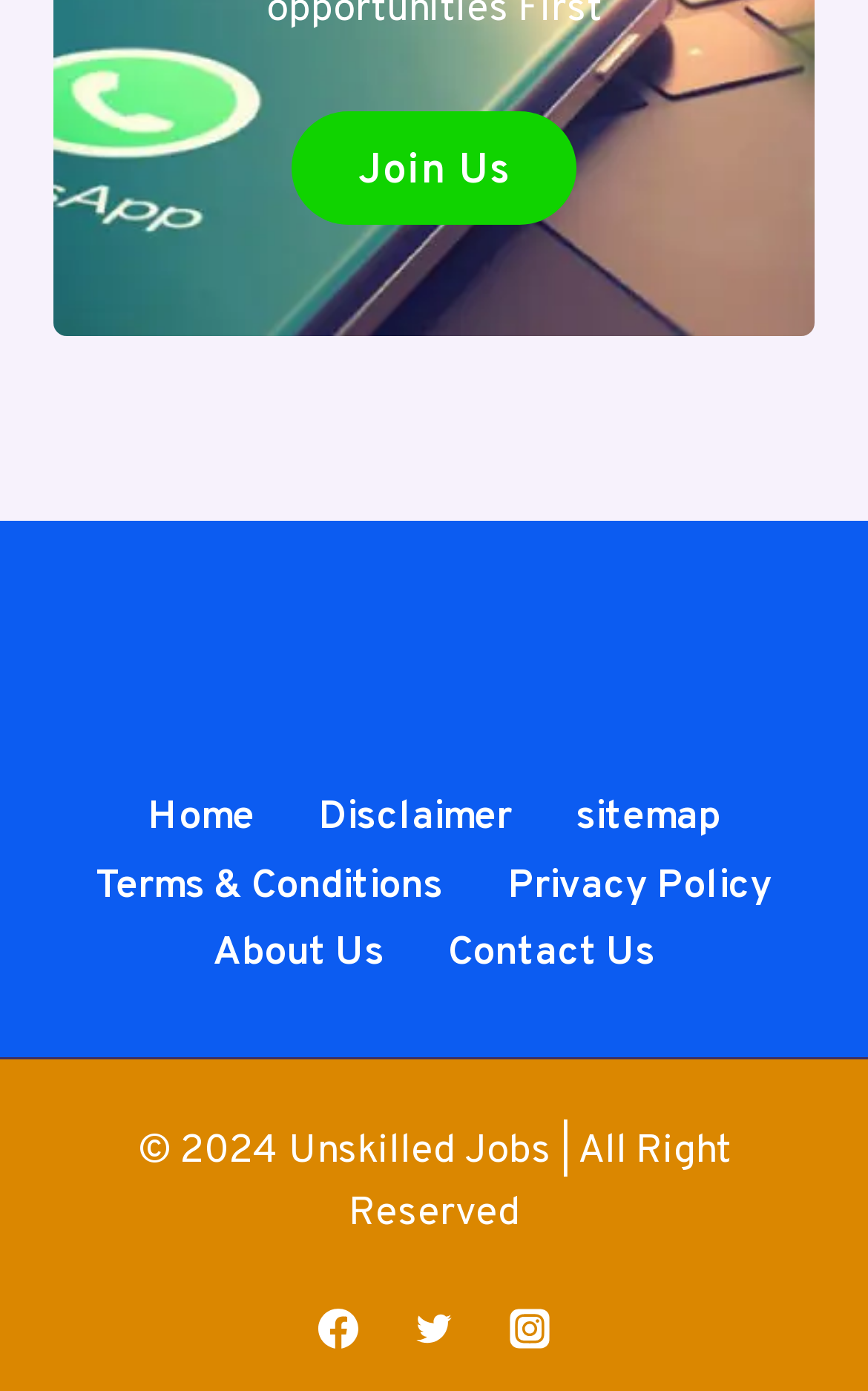Please provide a comprehensive response to the question based on the details in the image: How many social media links are there?

I counted the number of social media links at the bottom of the webpage, which are Facebook, Twitter, and Instagram, so there are 3 social media links.